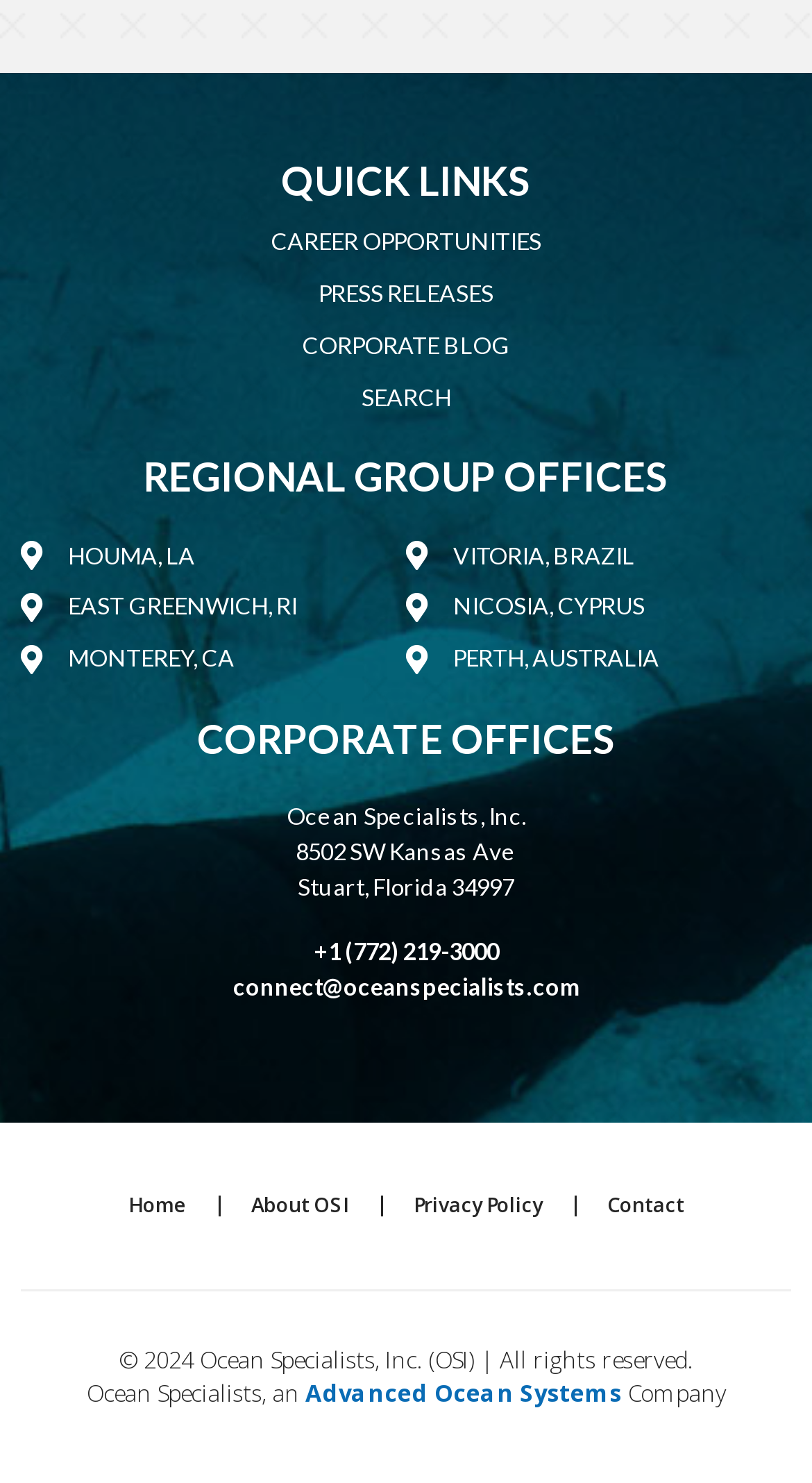By analyzing the image, answer the following question with a detailed response: How many regional group offices are listed?

I counted the number of link elements under the 'REGIONAL GROUP OFFICES' heading, which are Houma, LA, East Greenwich, RI, Monterey, CA, Vitoria, Brazil, Nicosia, Cyprus, and Perth, Australia, totaling 6 offices.